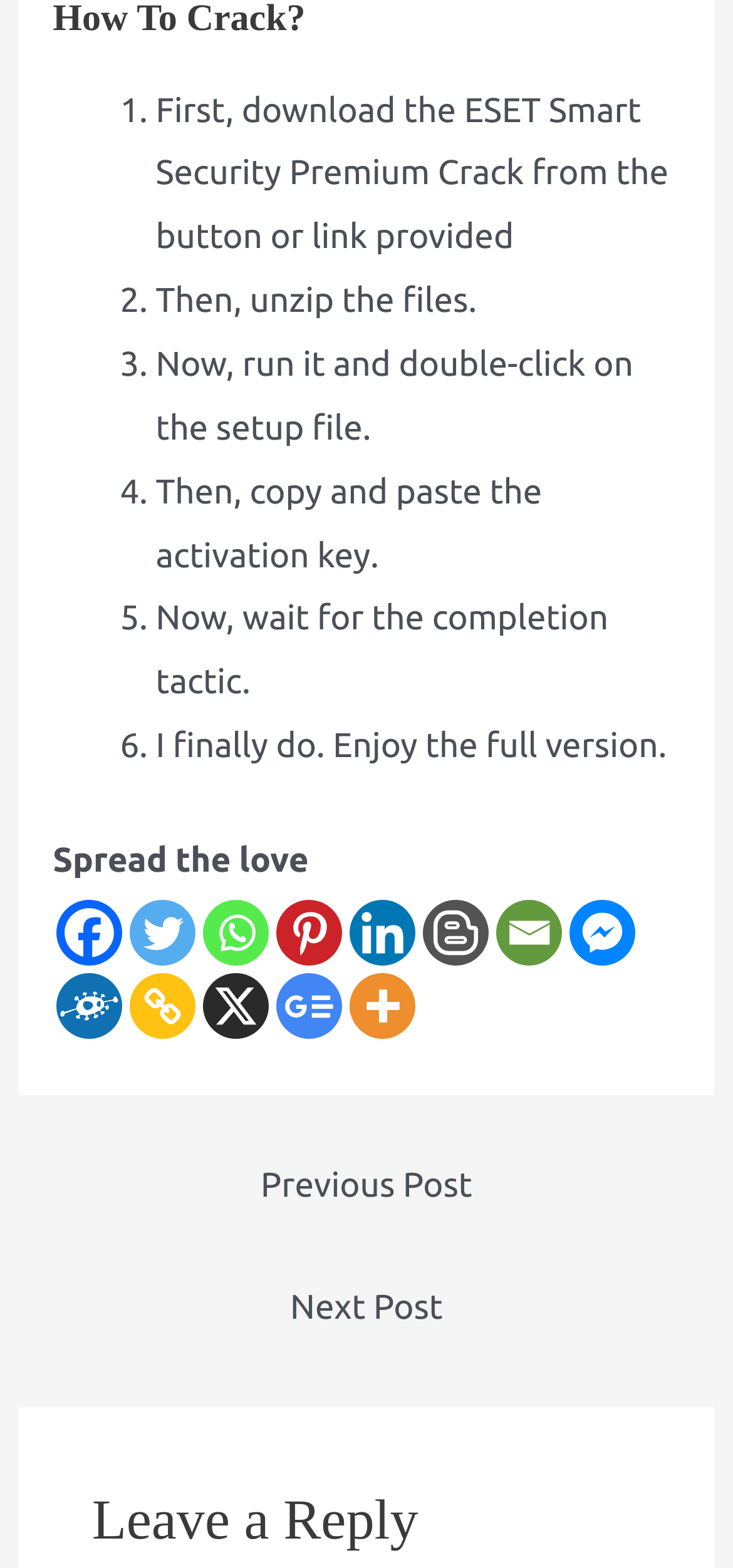What social media platforms are available for sharing?
Please give a detailed and elaborate answer to the question.

Multiple social media platforms are available for sharing, including Facebook, Twitter, Whatsapp, Pinterest, Linkedin, and more, as listed at the bottom of the webpage.